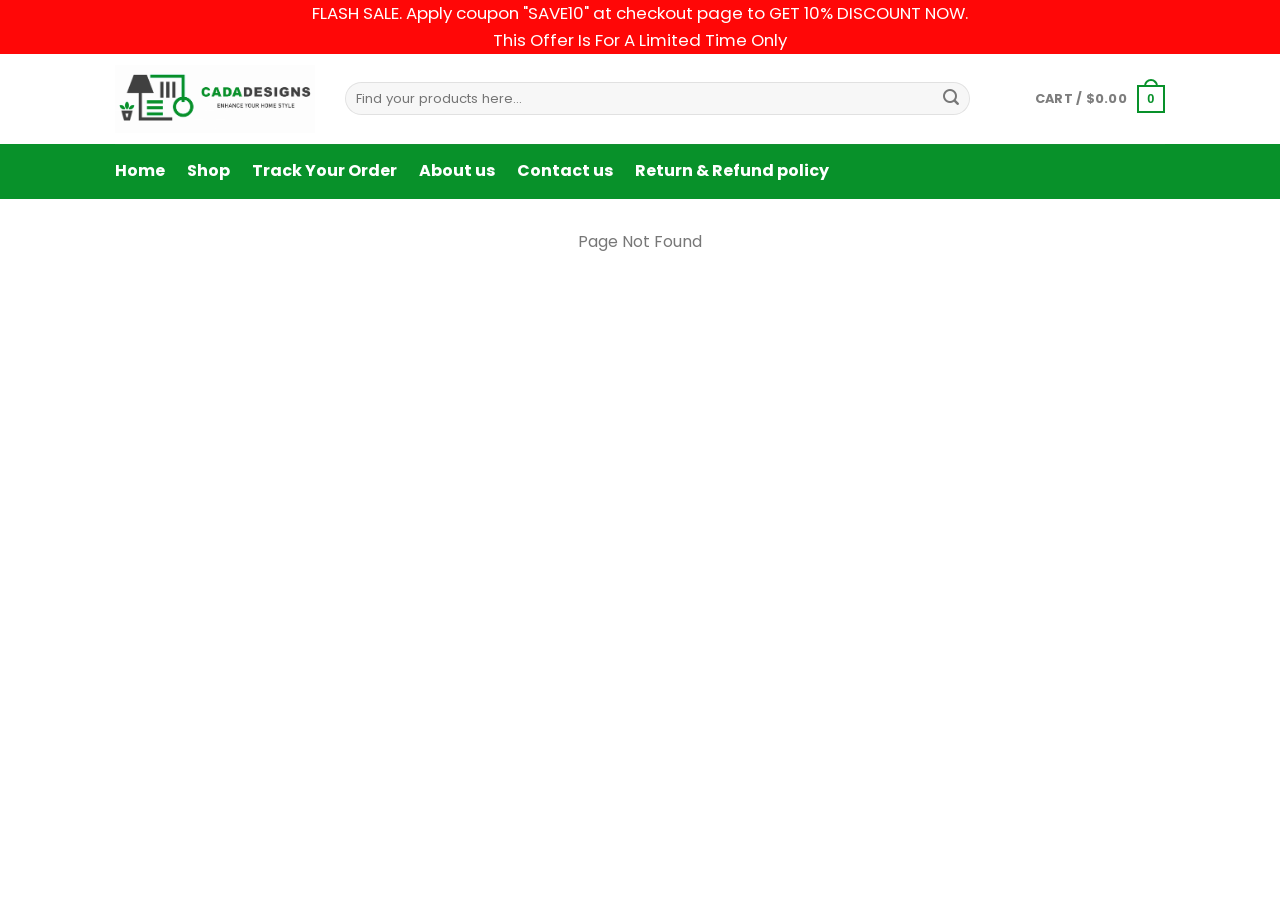Determine the bounding box coordinates of the region I should click to achieve the following instruction: "View product details". Ensure the bounding box coordinates are four float numbers between 0 and 1, i.e., [left, top, right, bottom].

[0.09, 0.526, 0.488, 0.552]